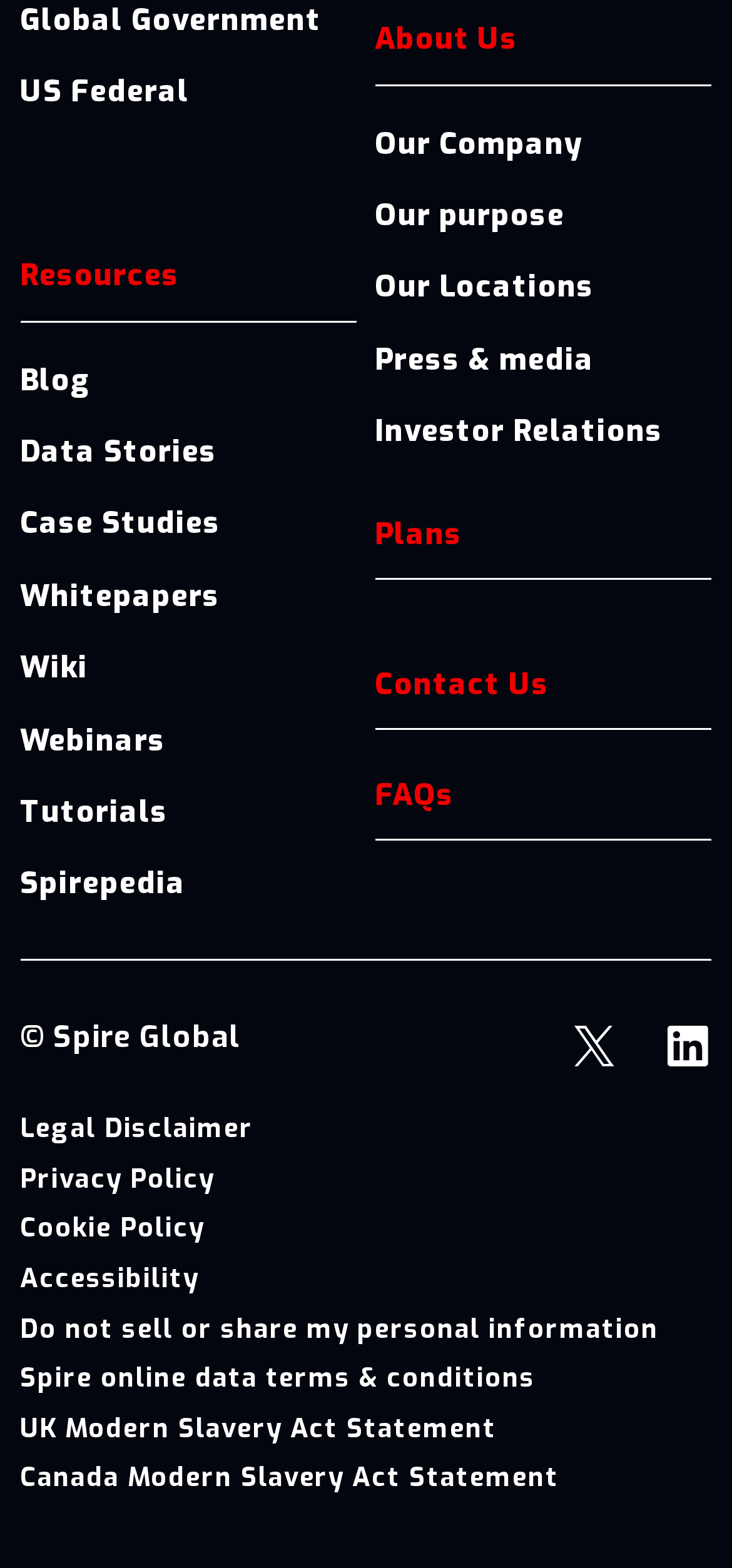Locate the bounding box coordinates of the clickable region to complete the following instruction: "Contact Spire Global."

[0.512, 0.413, 0.972, 0.465]